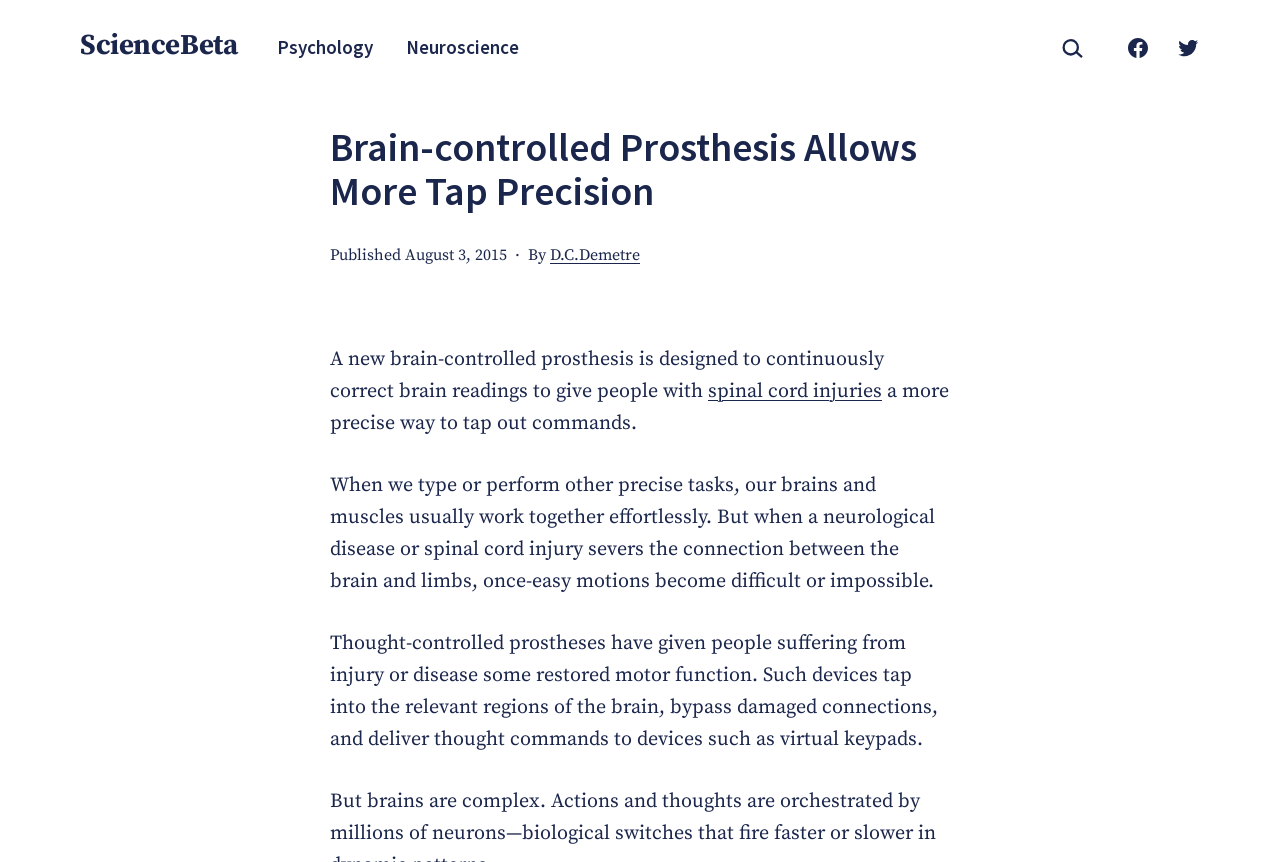Find the primary header on the webpage and provide its text.

Brain-controlled Prosthesis Allows More Tap Precision